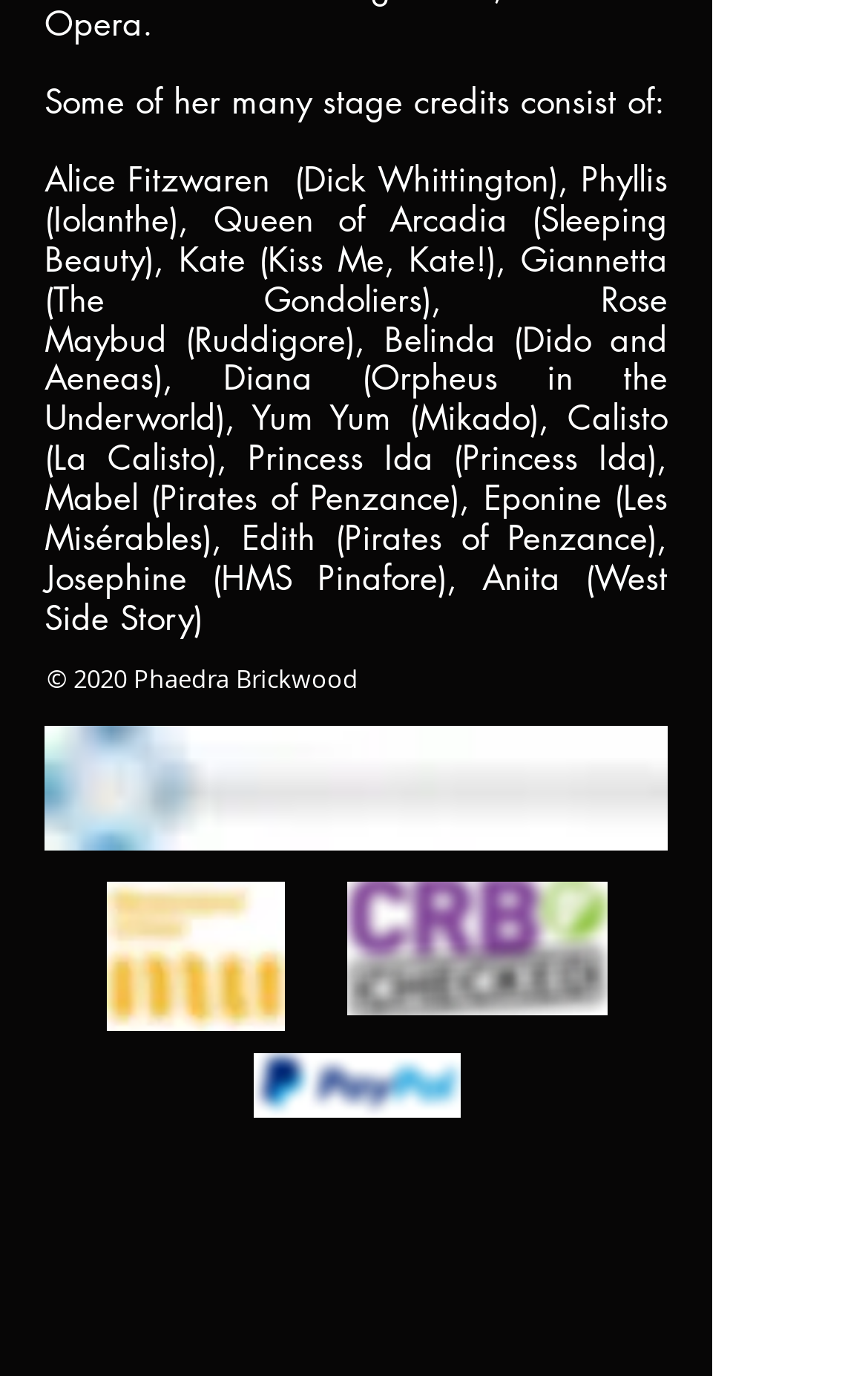Give a one-word or one-phrase response to the question: 
What is the name of the first stage credit mentioned?

Dick Whittington